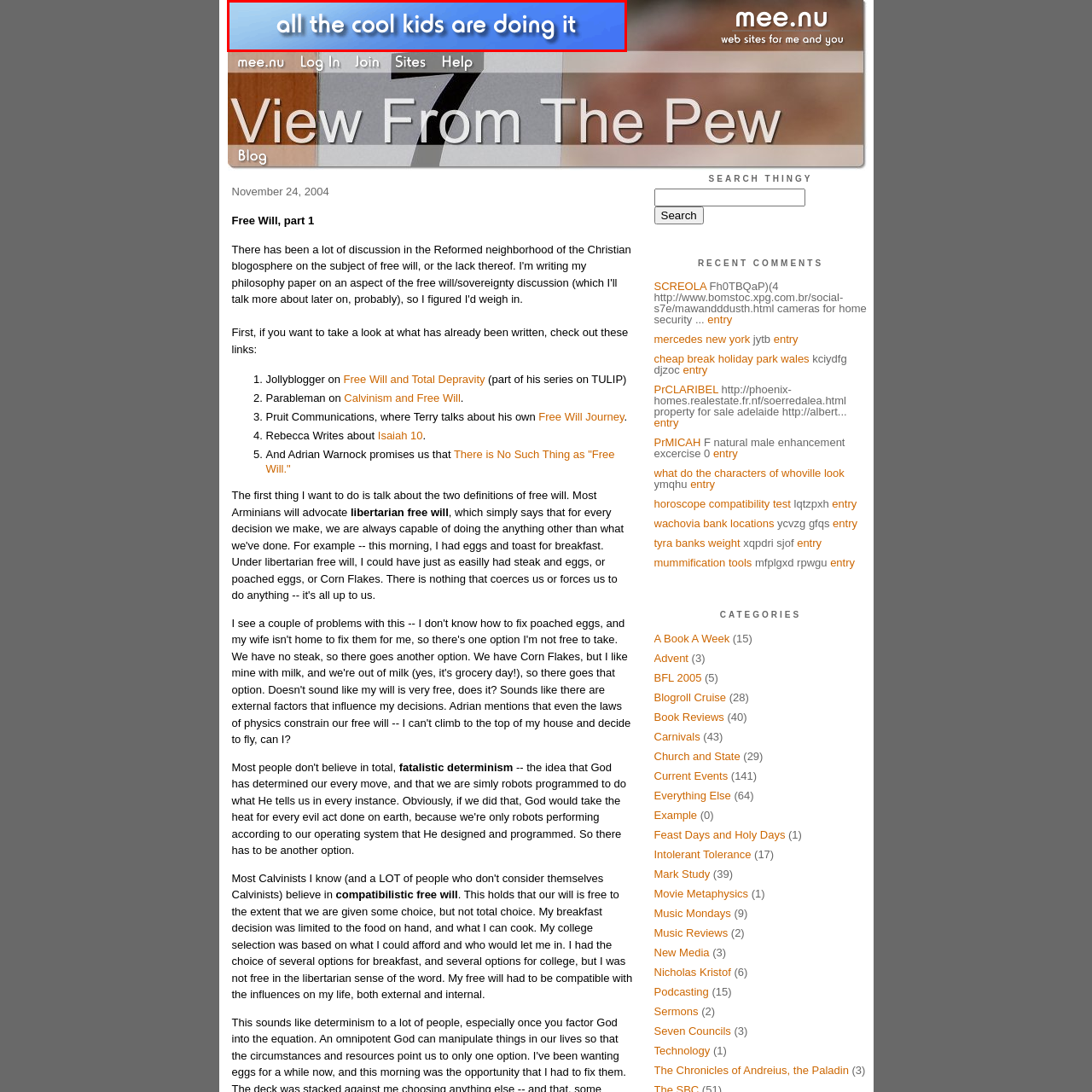Examine the segment of the image contained within the black box and respond comprehensively to the following question, based on the visual content: 
What is the tone of the overall aesthetic?

The caption describes the overall aesthetic as contributing to a lighthearted and casual tone, which is perfect for a platform that encourages participation in popular activities or movements.